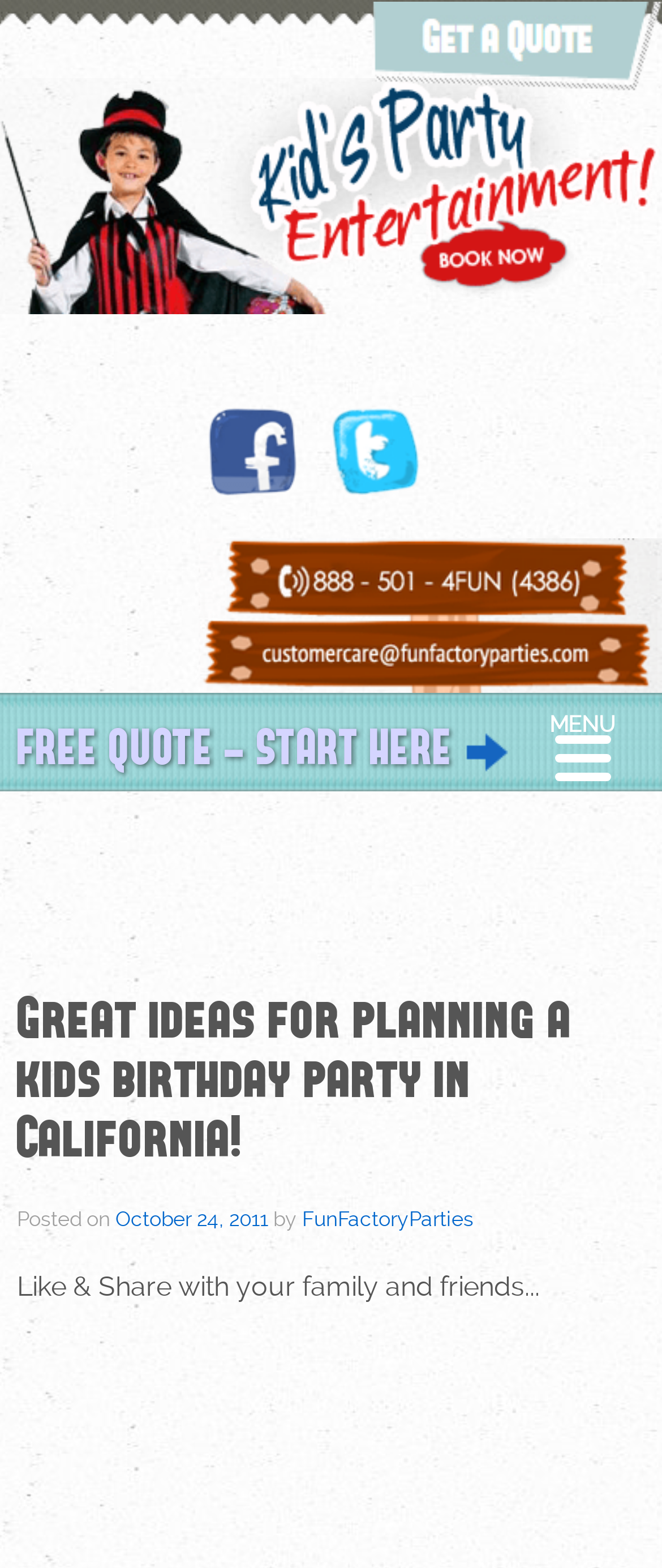What social media platform can be used to share the webpage?
Answer the question with a single word or phrase, referring to the image.

Facebook and Twitter